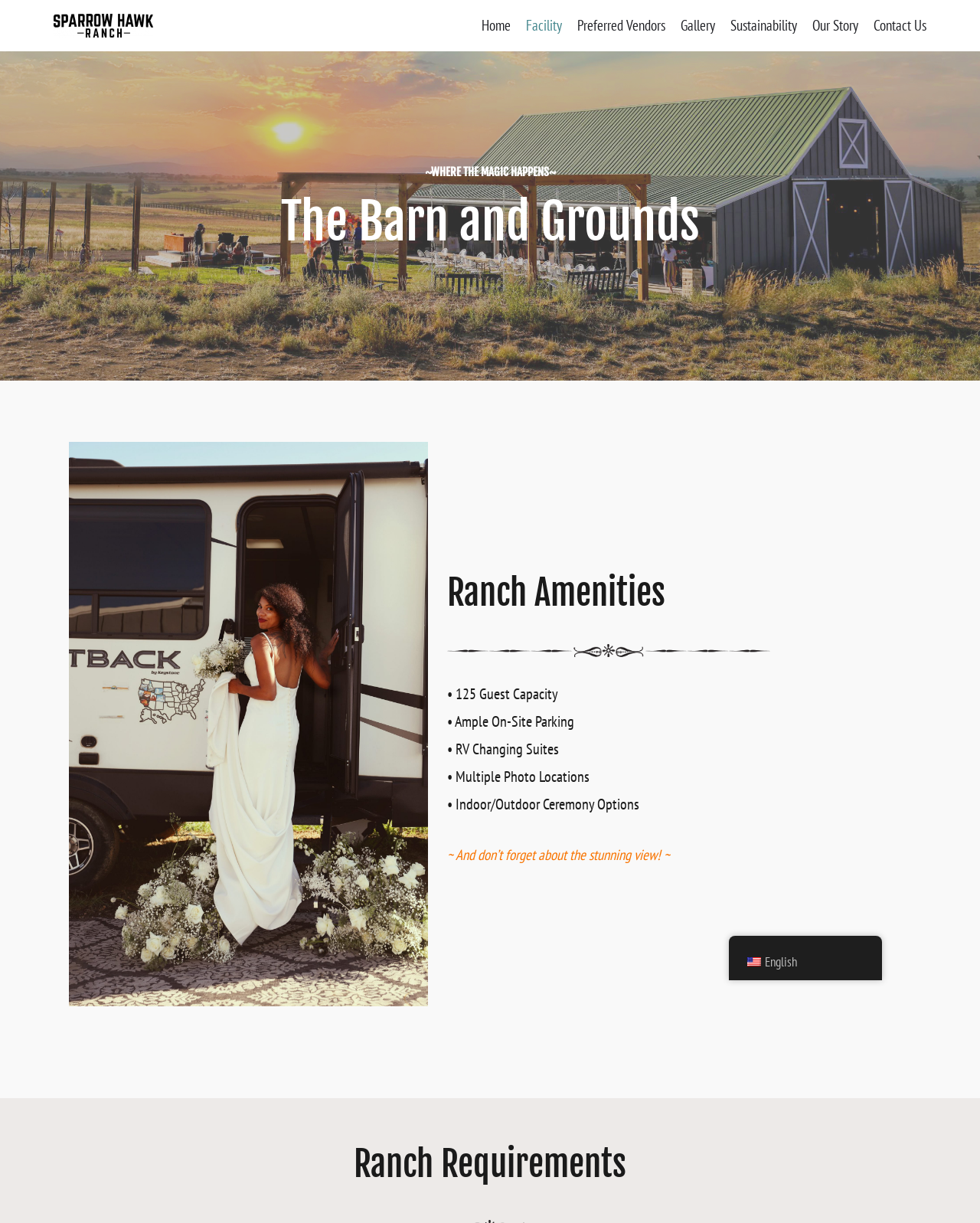Create an elaborate caption for the webpage.

The webpage is about Sparrow Hawk Ranch, a facility that offers amenities for events and gatherings. At the top left corner, there is a link to skip to the content. Next to it, there is a link to the website's title, "Welcome to Sparrow Hawk Ranch". 

On the top right side, there is a primary navigation menu with 7 links: "Home", "Facility", "Preferred Vendors", "Gallery", "Sustainability", "Our Story", and "Contact Us". 

Below the navigation menu, there is a large heading that reads "~WHERE THE MAGIC HAPPENS~". Underneath it, there is another heading that says "The Barn and Grounds". 

On the left side of the page, there is a section dedicated to "Ranch Amenities". This section is headed by a large heading and accompanied by an image. Below the image, there are 5 bullet points listing the amenities, including "125 Guest Capacity", "Ample On-Site Parking", "RV Changing Suites", "Multiple Photo Locations", and "Indoor/Outdoor Ceremony Options". The section ends with a note that says "~ And don’t forget about the stunning view! ~". 

At the bottom of the page, there is a heading that says "Ranch Requirements". On the bottom right corner, there is a link to switch the language to English, accompanied by a small image of the American flag.